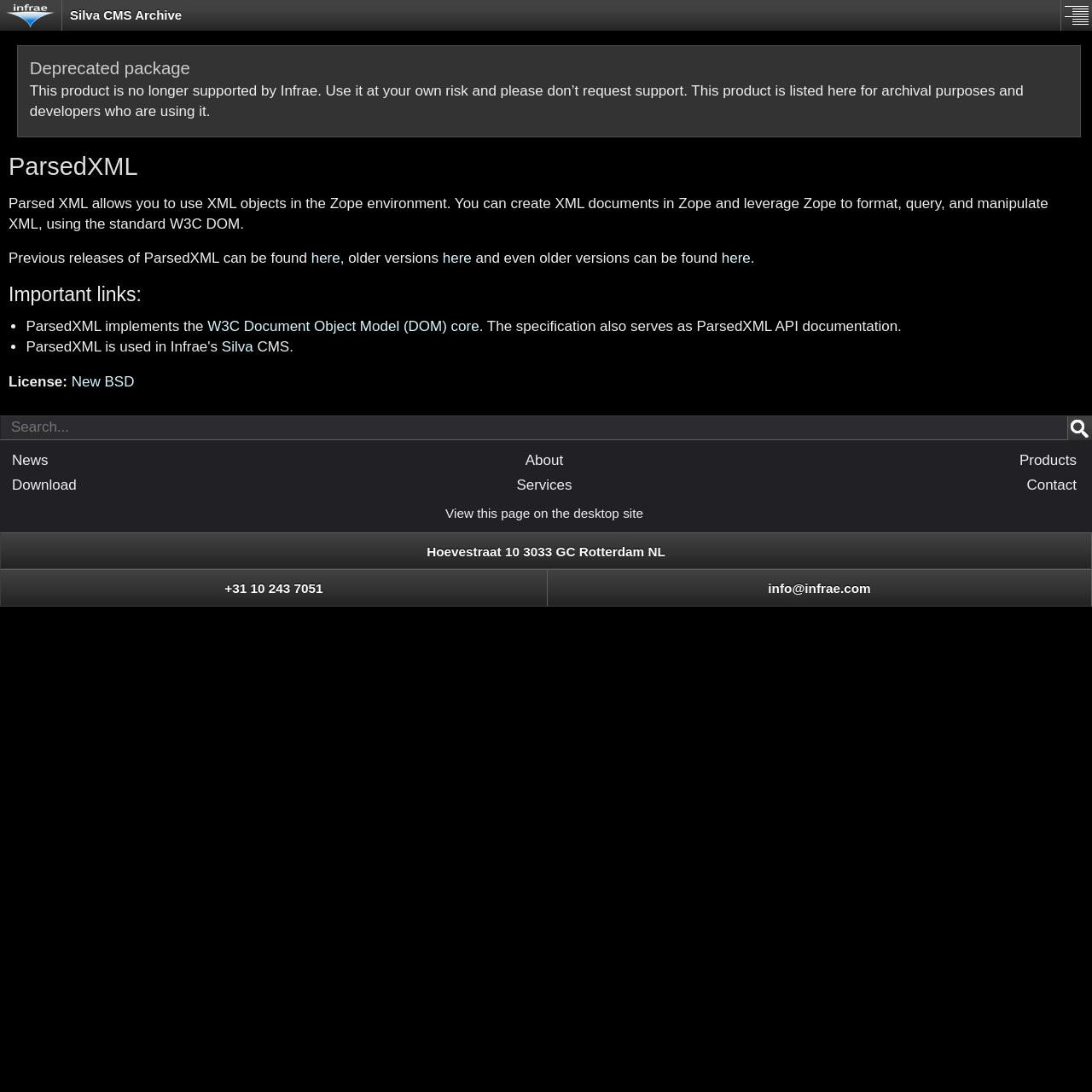What is the purpose of the 'Submit' button?
Can you give a detailed and elaborate answer to the question?

The 'Submit' button is located next to a textbox with a placeholder 'Search...', which implies that the button is used to submit a search query.